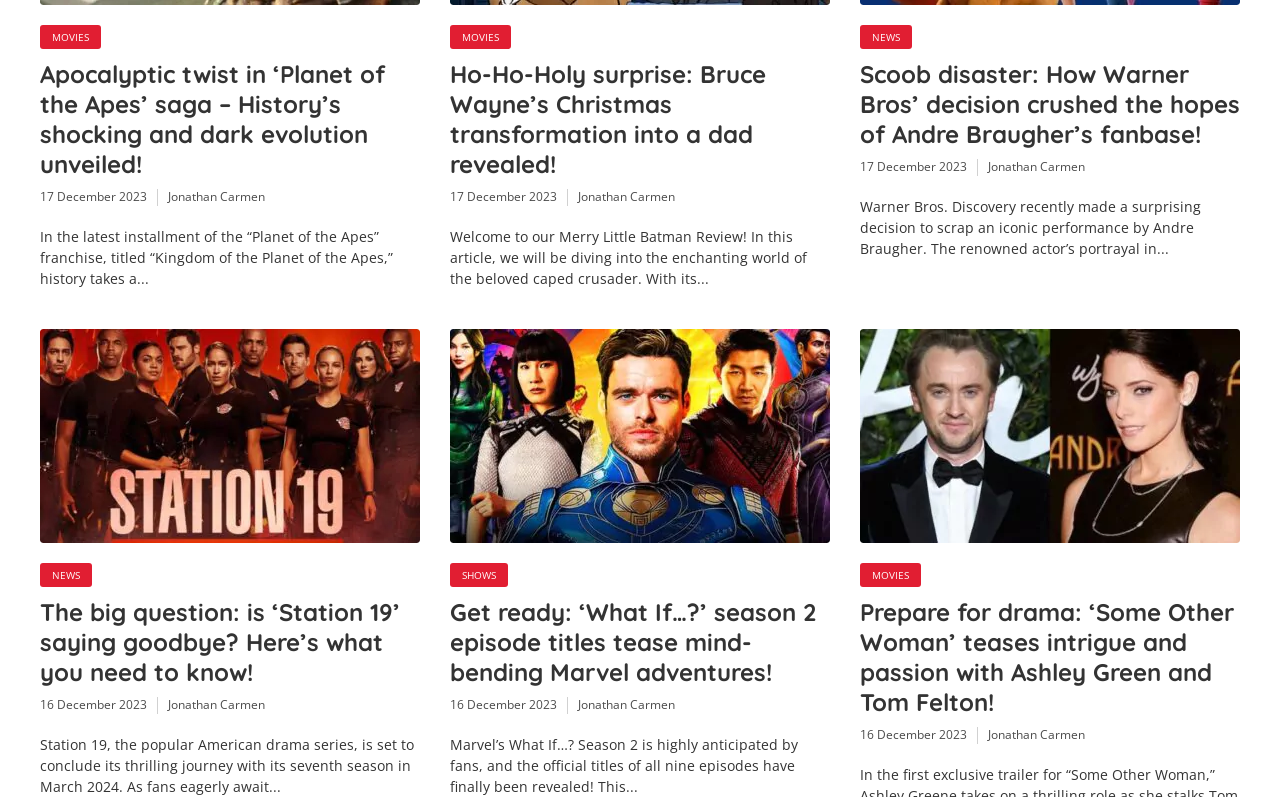Determine the bounding box coordinates of the section I need to click to execute the following instruction: "Learn more about 'Some Other Woman' cast". Provide the coordinates as four float numbers between 0 and 1, i.e., [left, top, right, bottom].

[0.672, 0.749, 0.969, 0.9]